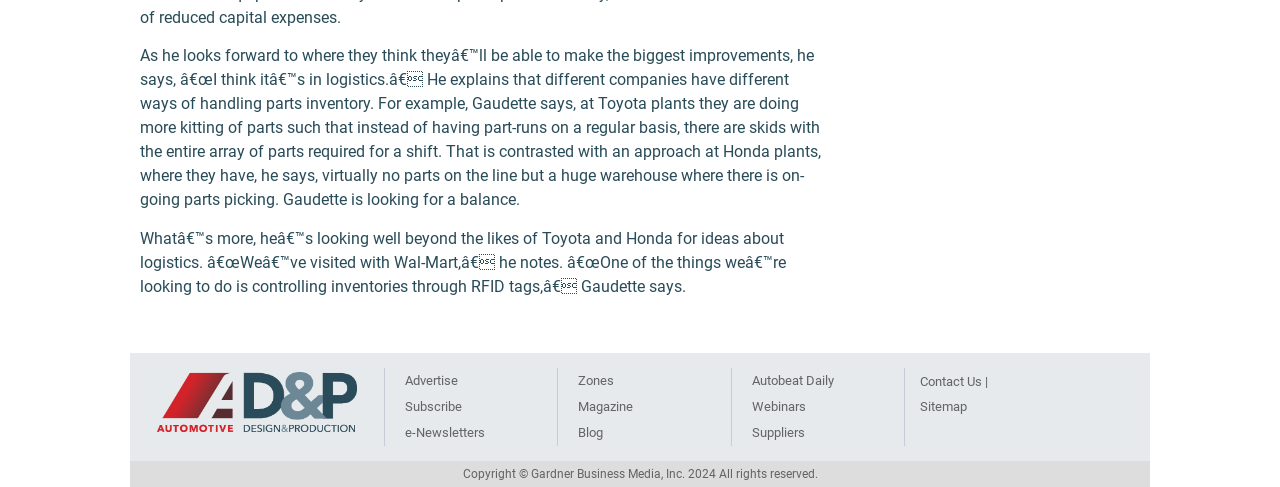From the details in the image, provide a thorough response to the question: What is the topic of the article on this webpage?

The article on this webpage appears to be discussing logistics, specifically in the context of manufacturing and inventory management, as evidenced by the quotes from Gaudette and the mention of companies like Toyota and Honda.